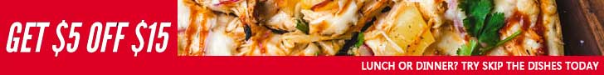Using the information in the image, give a detailed answer to the following question: What is the primary color used in the advertisement's design?

The caption describes the background of the advertisement as 'a striking red background', which suggests that the dominant color used in the design is red.